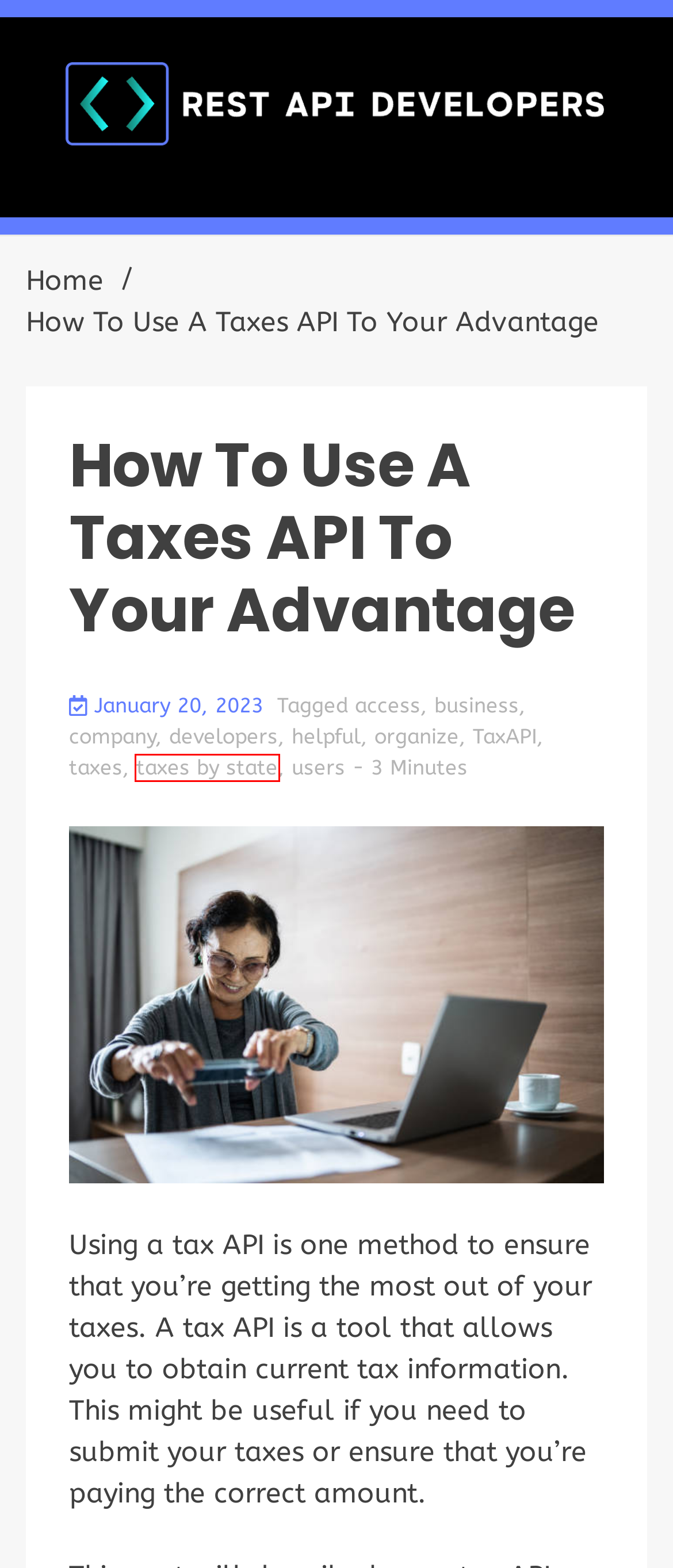You are given a webpage screenshot where a red bounding box highlights an element. Determine the most fitting webpage description for the new page that loads after clicking the element within the red bounding box. Here are the candidates:
A. TaxAPI - REST API Developers
B. developers - REST API Developers
C. taxes by state - REST API Developers
D. users - REST API Developers
E. technology - REST API Developers
F. apps - REST API Developers
G. organize - REST API Developers
H. January 20, 2023 - REST API Developers

C